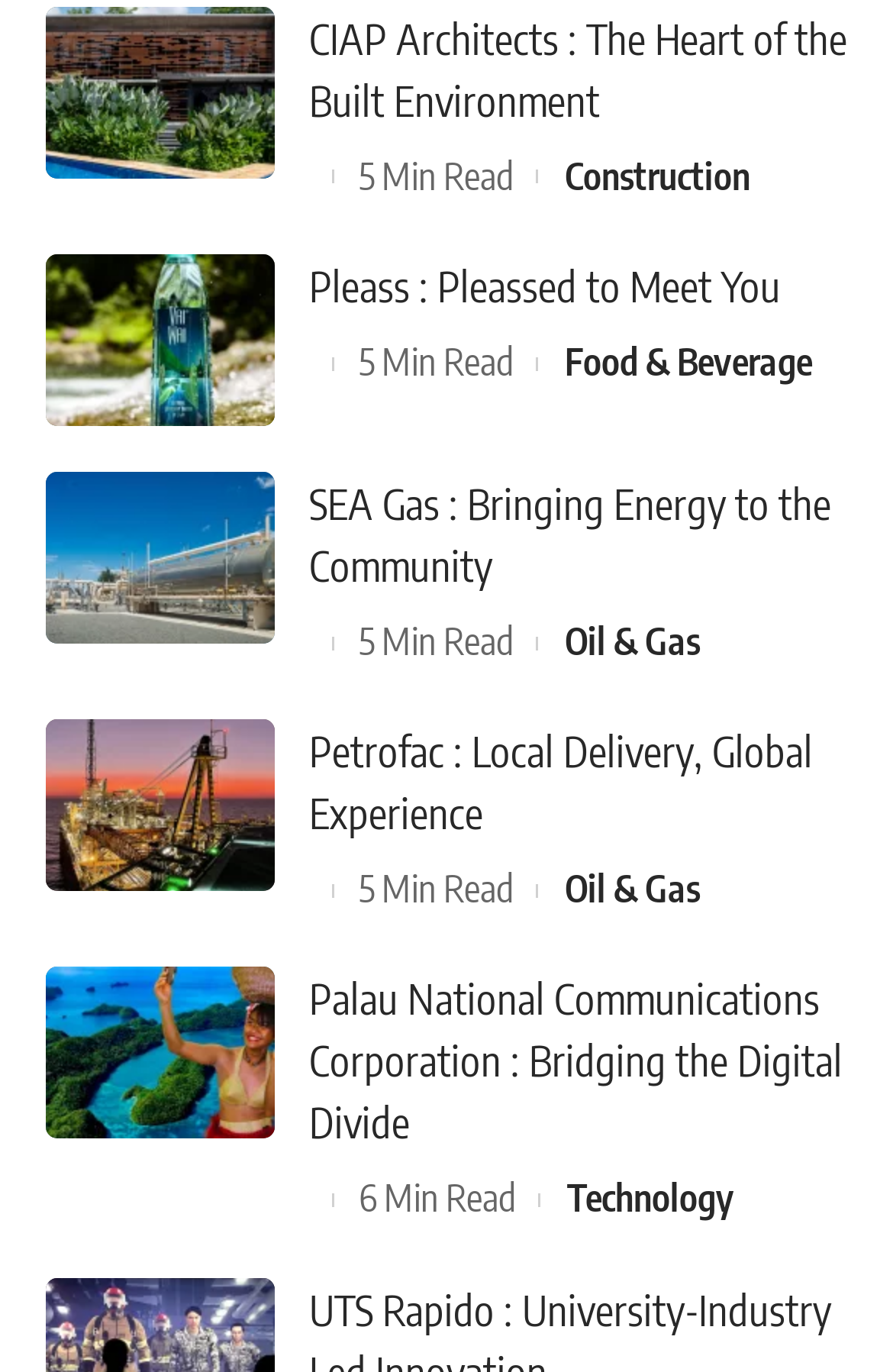Pinpoint the bounding box coordinates of the clickable element to carry out the following instruction: "click on Affiliate Products."

None